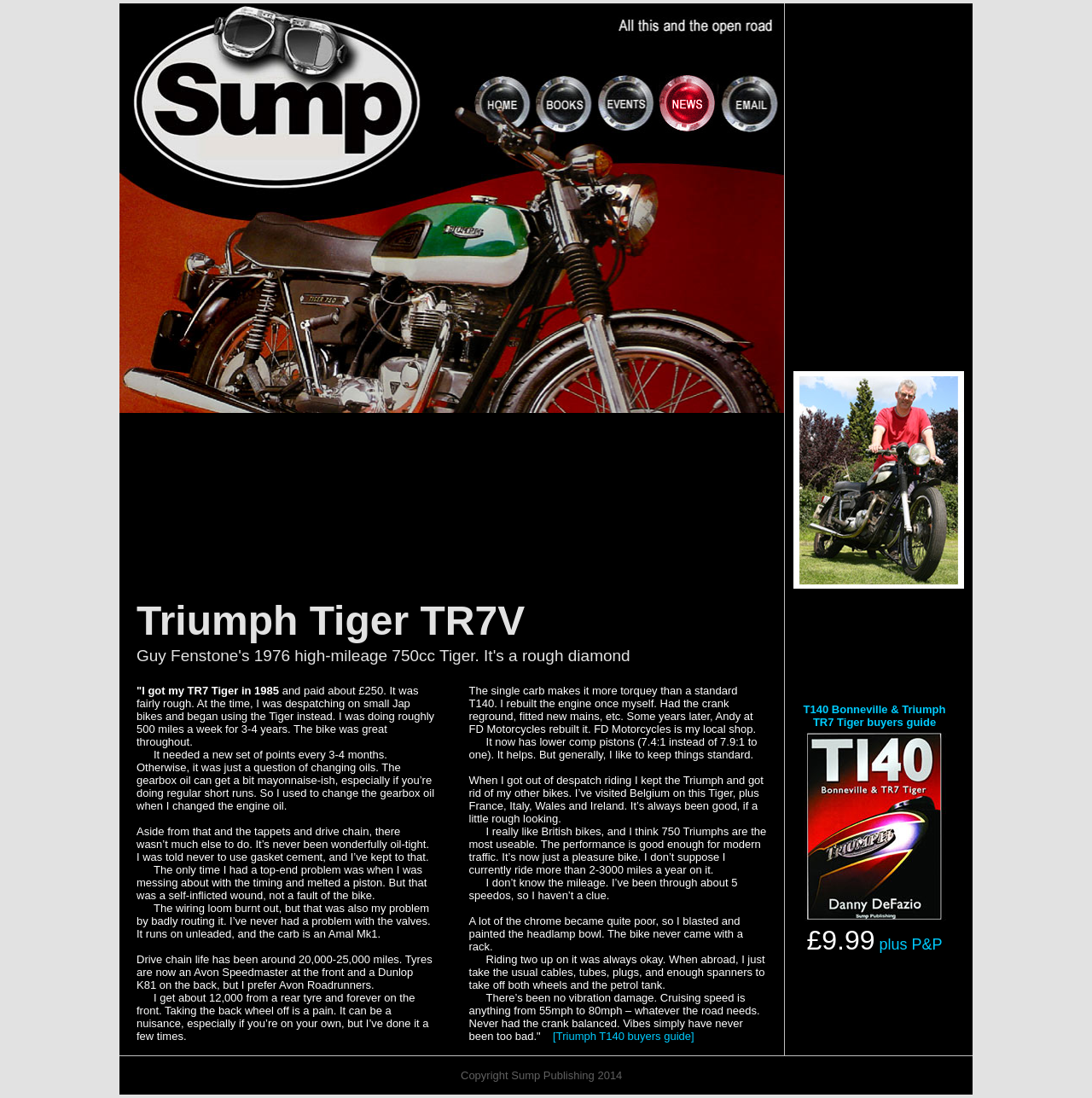Find the bounding box coordinates corresponding to the UI element with the description: "title="feedback@sump-publishing.co.uk"". The coordinates should be formatted as [left, top, right, bottom], with values as floats between 0 and 1.

[0.659, 0.113, 0.718, 0.125]